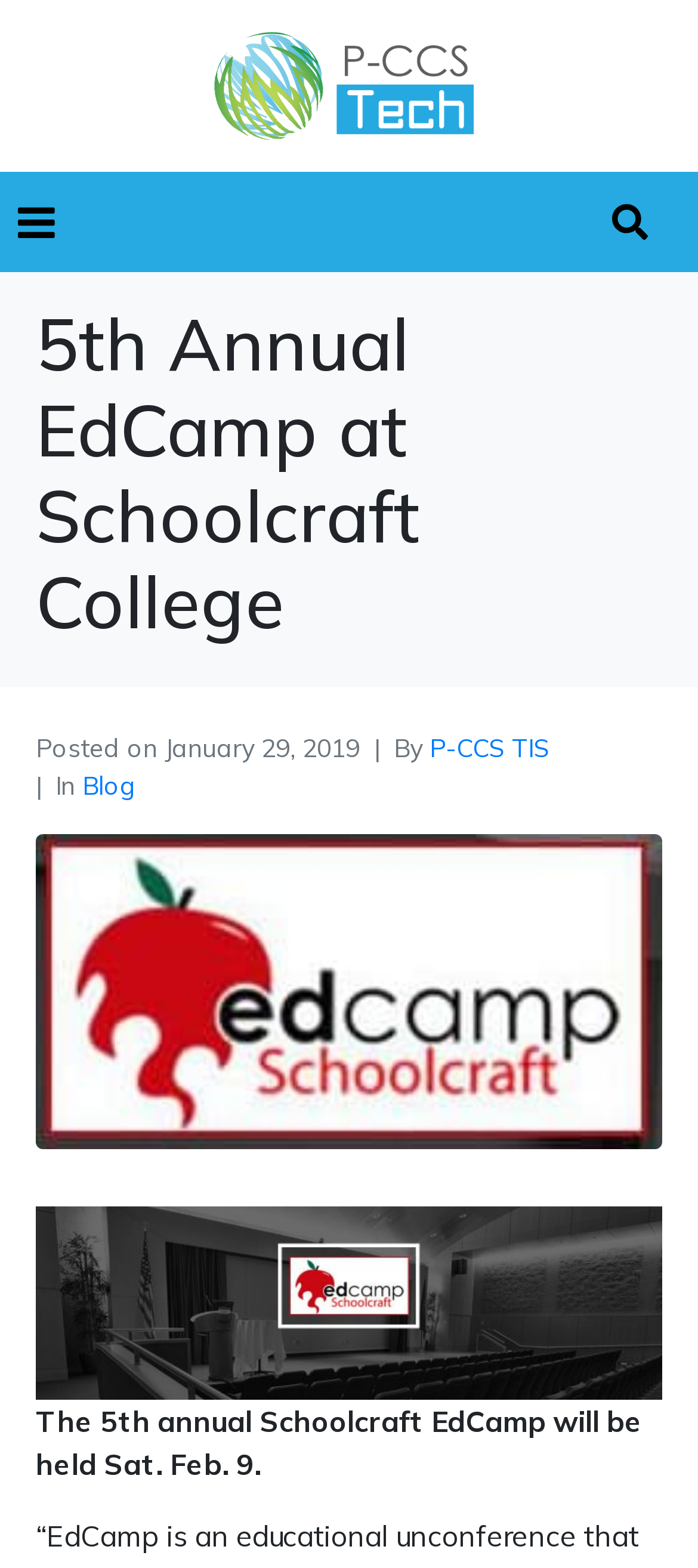Identify and extract the main heading from the webpage.

5th Annual EdCamp at Schoolcraft College